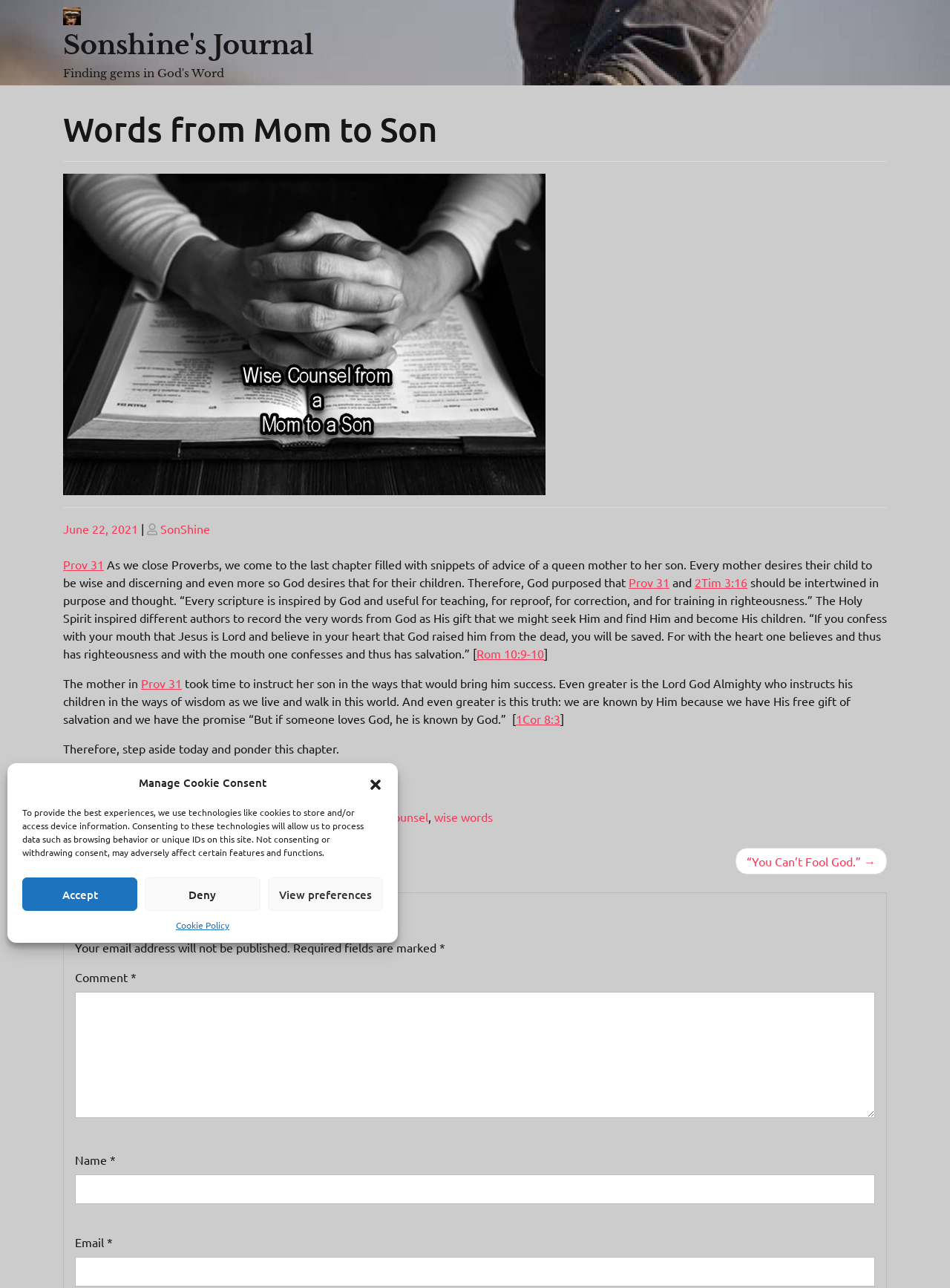Please examine the image and answer the question with a detailed explanation:
What is required to leave a reply?

To leave a reply, users are required to fill in the necessary fields, which are Name, Email, and Comment. These fields are marked as required, indicating that users must provide this information to submit their reply.